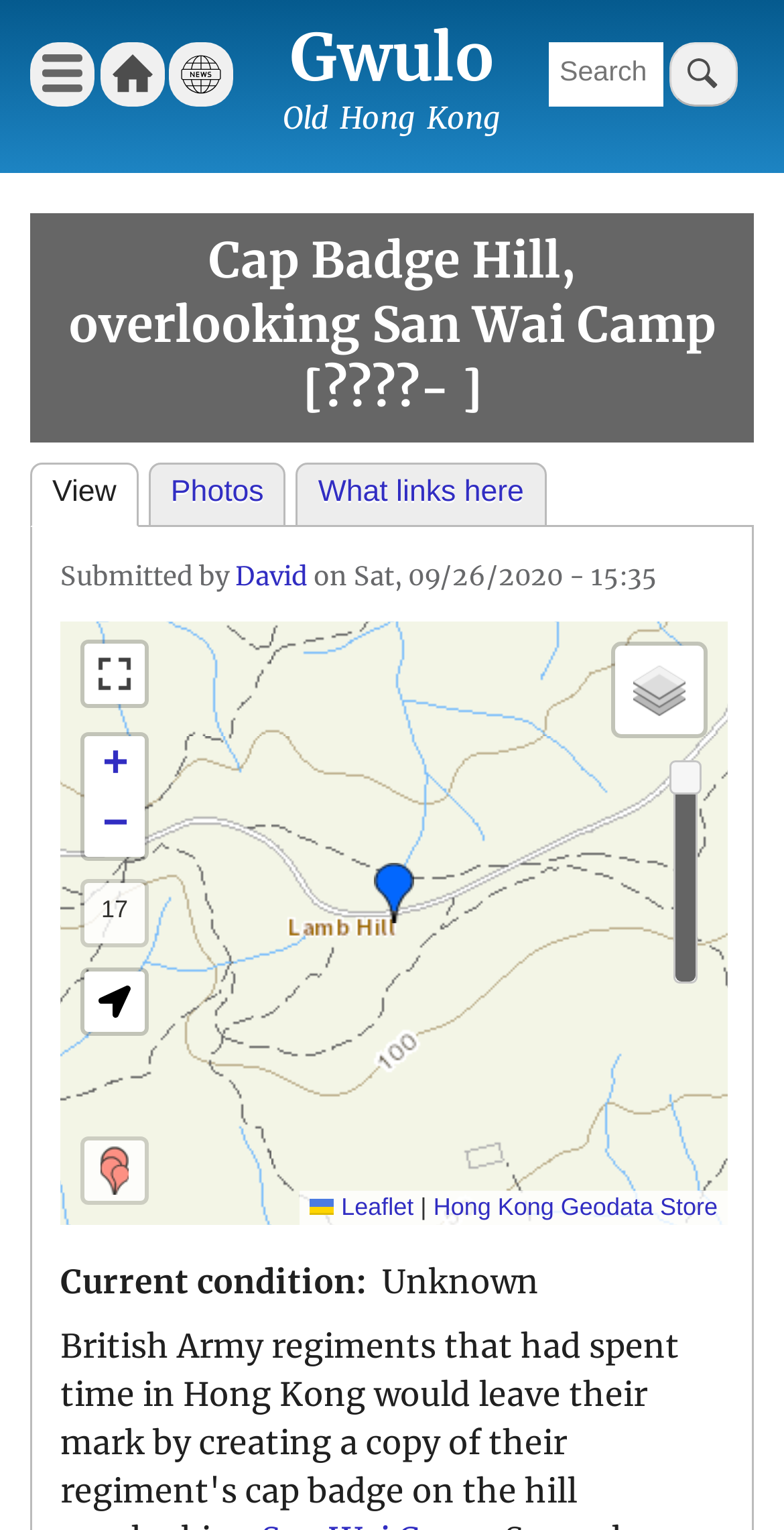Identify the bounding box coordinates of the element to click to follow this instruction: 'View photos'. Ensure the coordinates are four float values between 0 and 1, provided as [left, top, right, bottom].

[0.19, 0.302, 0.365, 0.344]